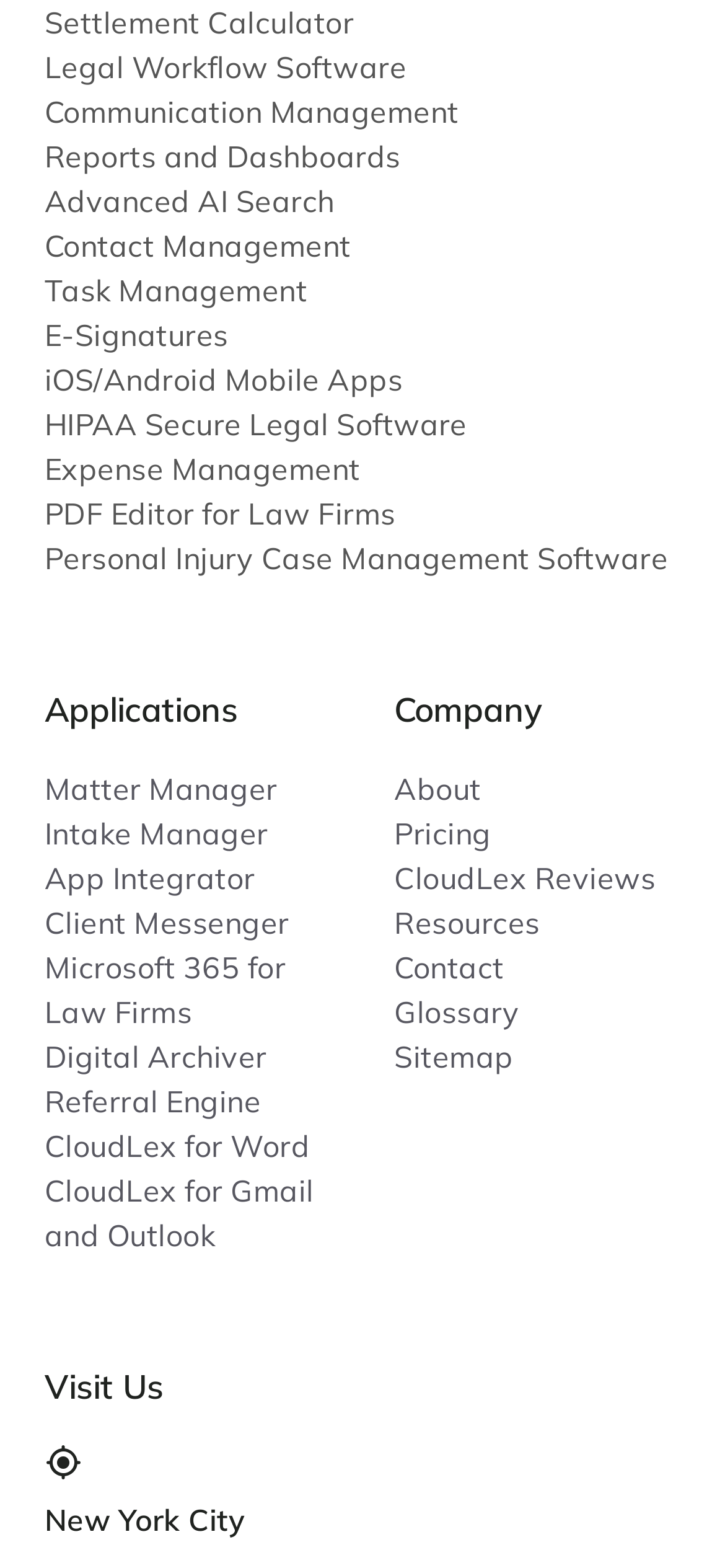Using the description "Contact", locate and provide the bounding box of the UI element.

[0.544, 0.605, 0.695, 0.628]